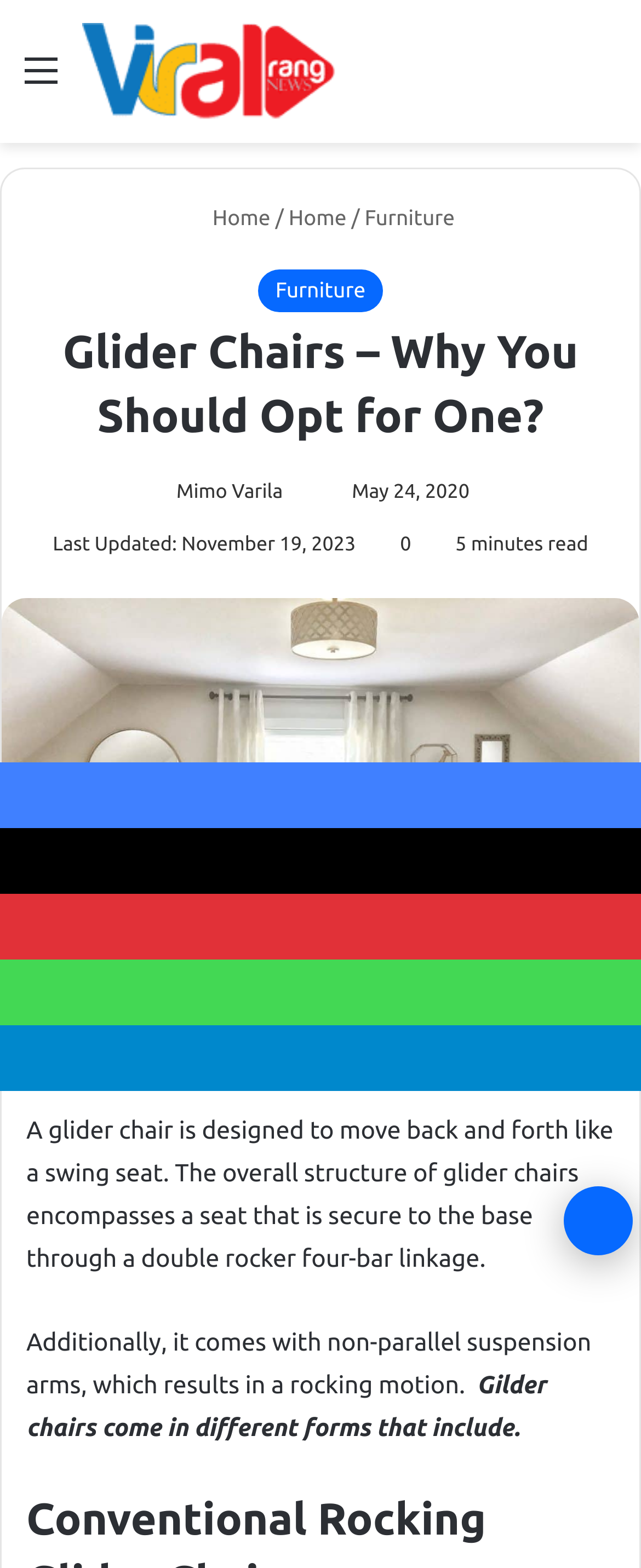What is the purpose of a glider chair?
Refer to the screenshot and deliver a thorough answer to the question presented.

According to the webpage, a glider chair is designed to move back and forth like a swing seat, which implies that its purpose is to provide a rocking motion.